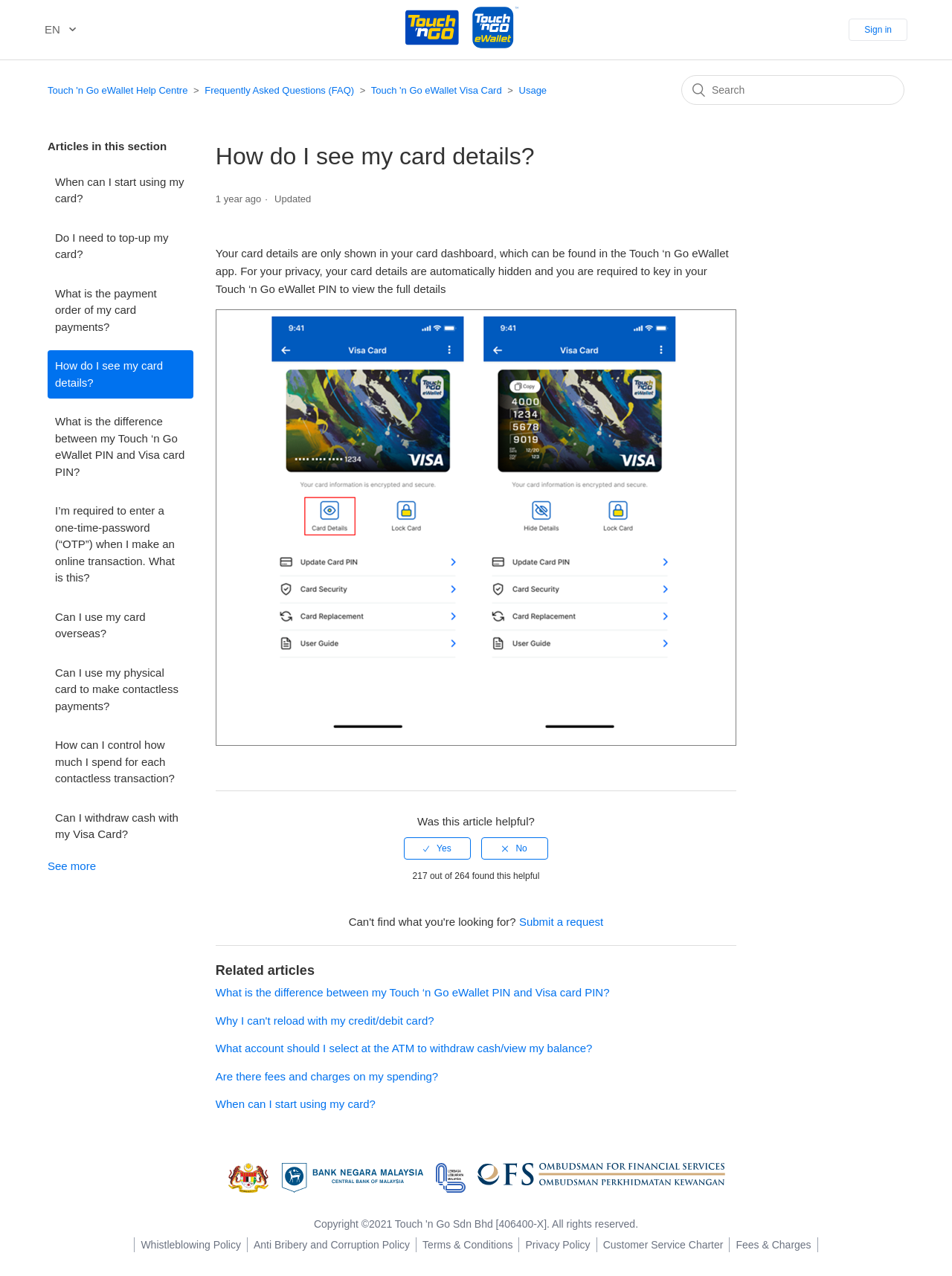Please locate the bounding box coordinates of the element that should be clicked to achieve the given instruction: "Click 'See more' link".

[0.05, 0.673, 0.101, 0.683]